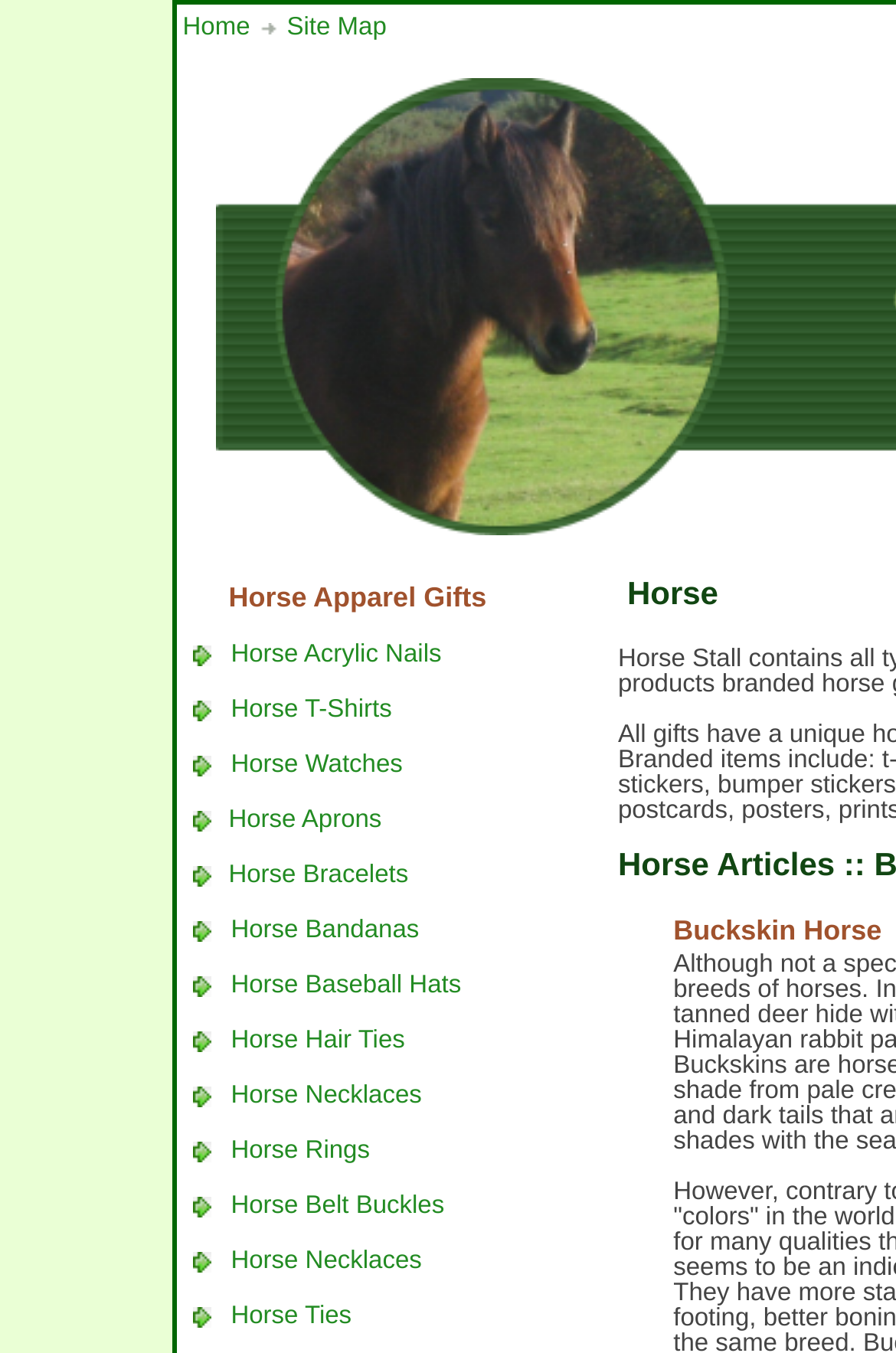Highlight the bounding box coordinates of the region I should click on to meet the following instruction: "Click on Home".

[0.204, 0.01, 0.279, 0.031]